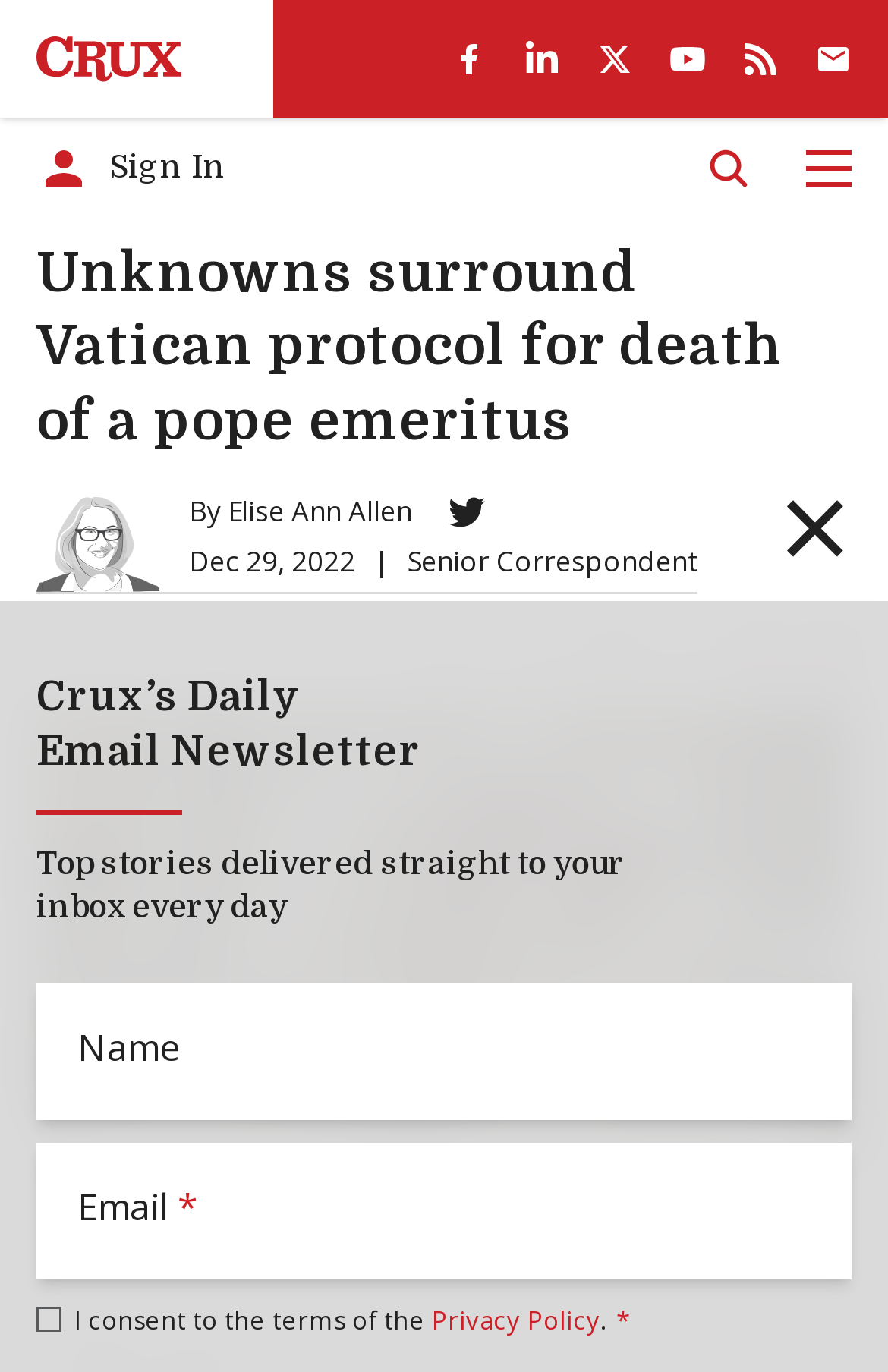What is the date of this article?
Use the image to give a comprehensive and detailed response to the question.

The date of this article is mentioned in the timestamp section, which is located below the author's name. The timestamp section contains the date and time of publication, which is 'Dec 29, 2022'.